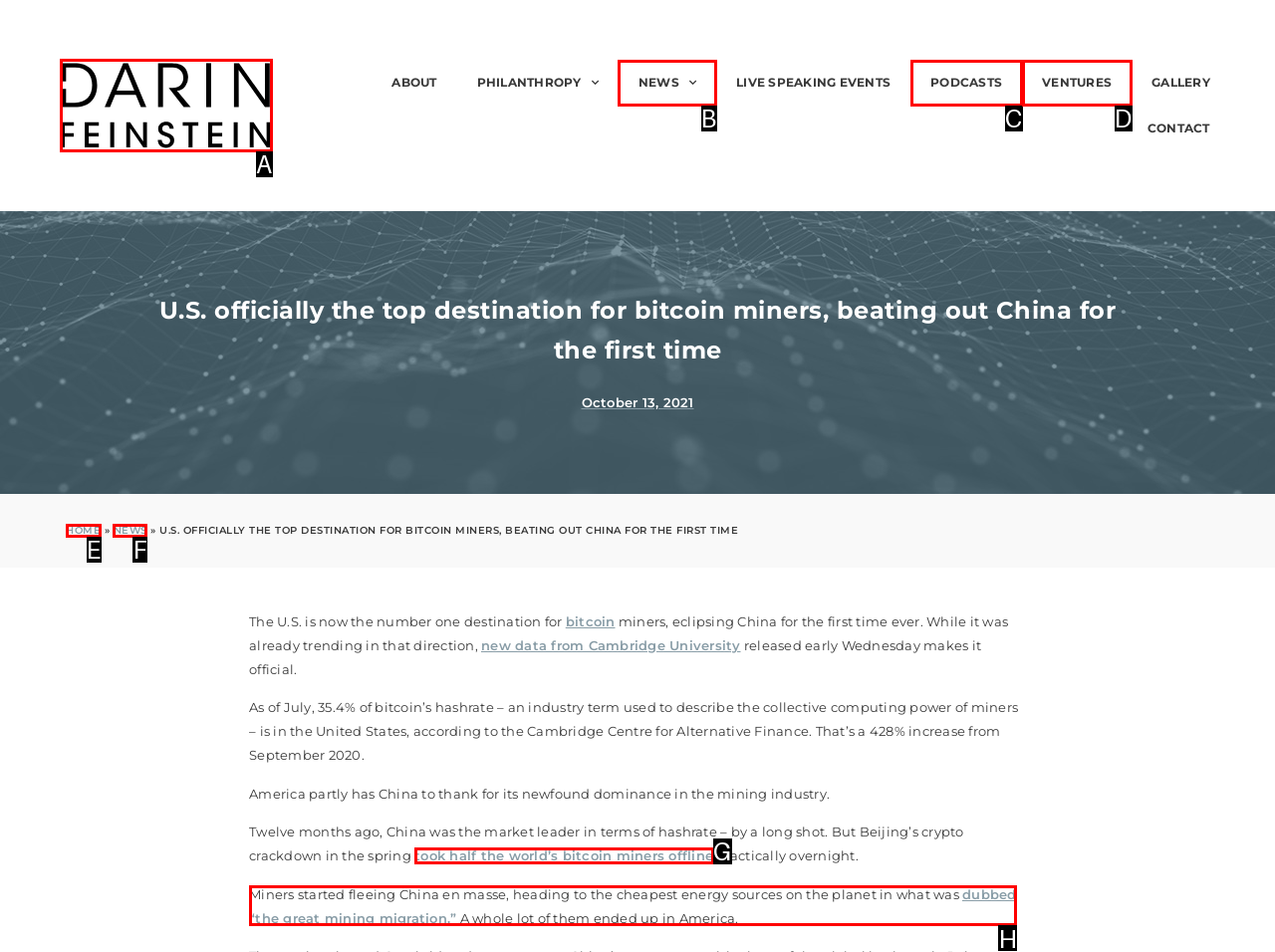Which HTML element matches the description: alt="Darin Feinstein logo"?
Reply with the letter of the correct choice.

A